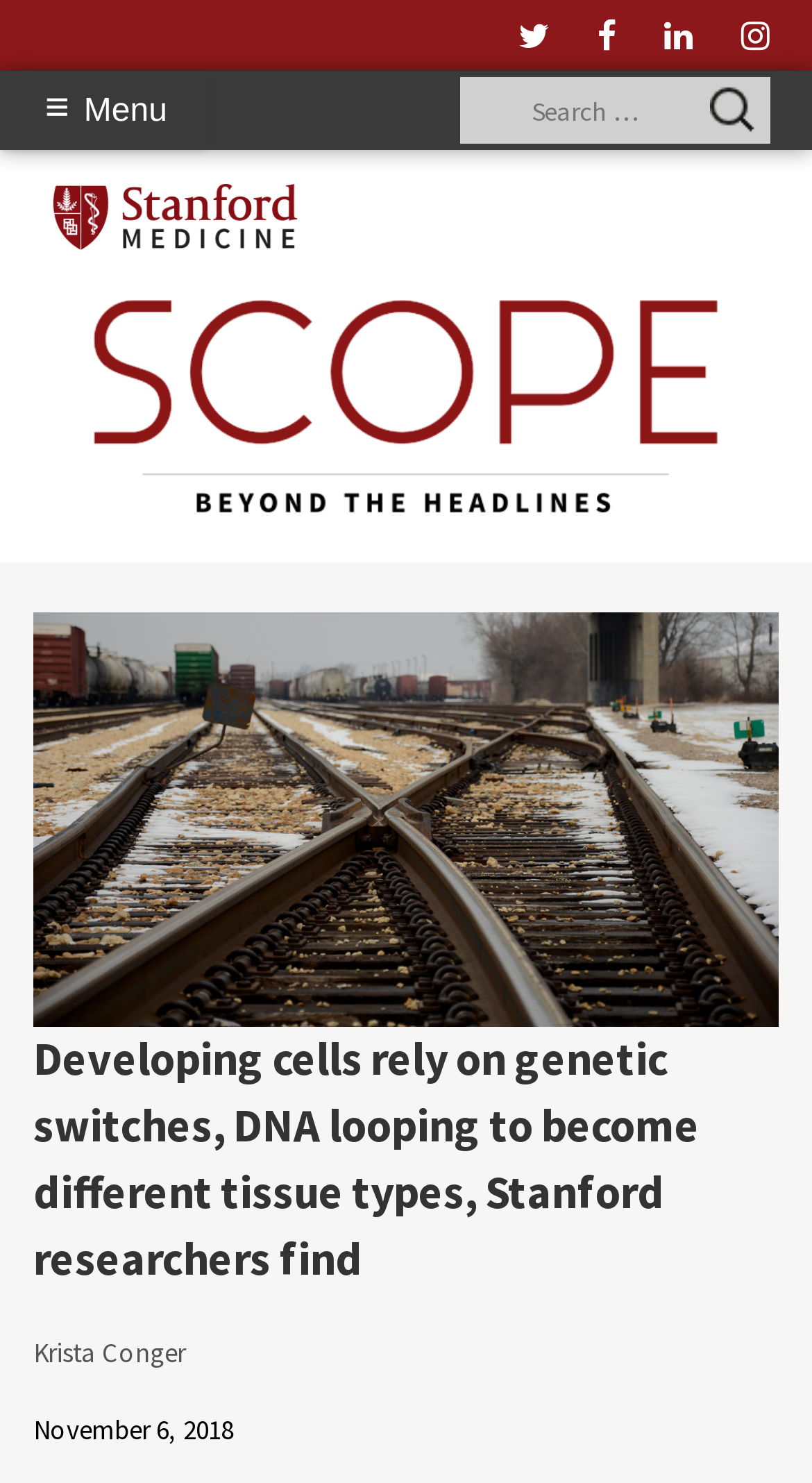Determine the bounding box coordinates of the element that should be clicked to execute the following command: "Click the ABOUT link".

[0.438, 0.007, 0.579, 0.039]